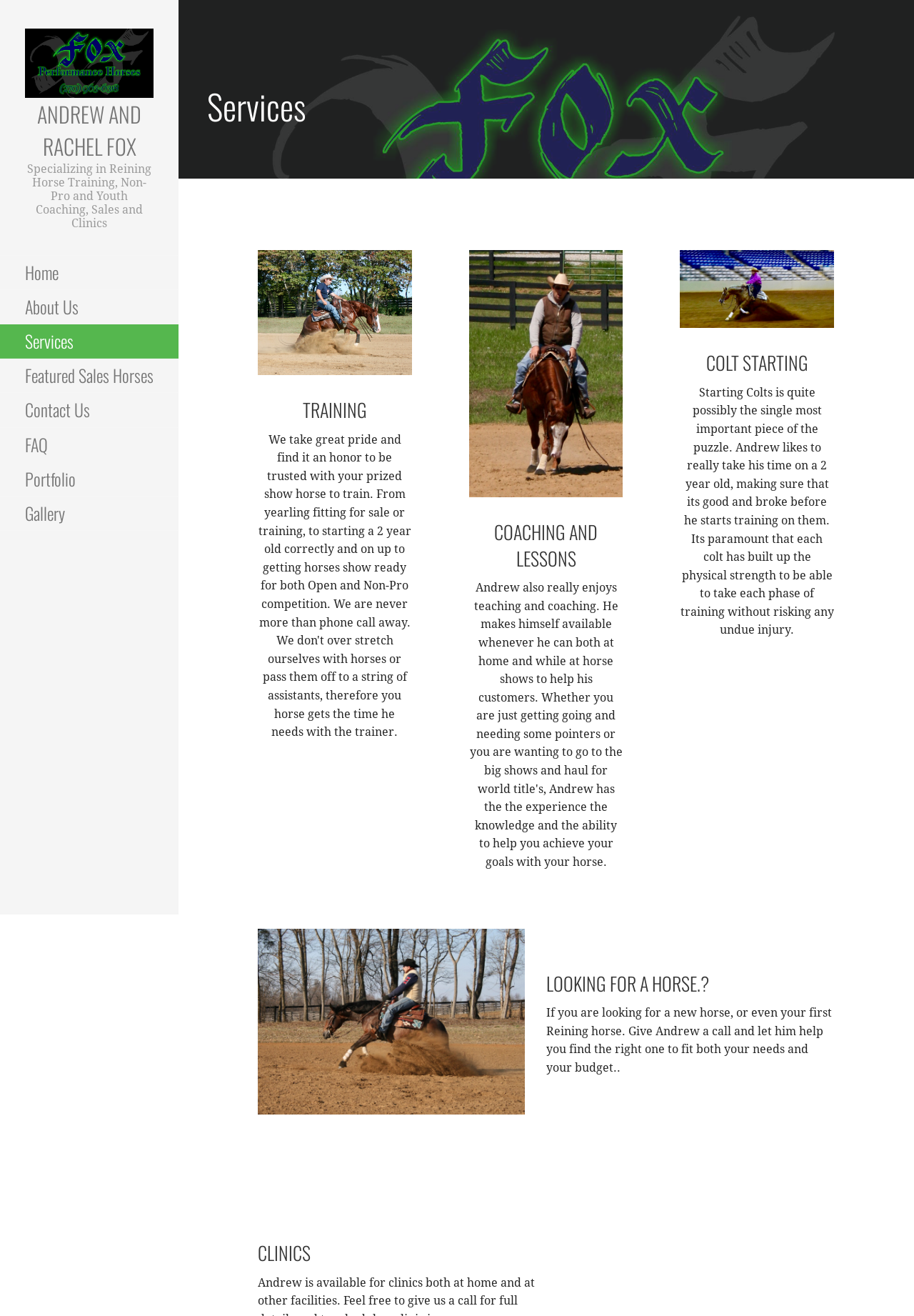What is the importance of starting colts?
Please ensure your answer to the question is detailed and covers all necessary aspects.

According to the webpage, starting colts is important to build physical strength, as mentioned in the StaticText element with the text 'Starting Colts is quite possibly the single most important piece of the puzzle. Andrew likes to really take his time on a 2 year old, making sure that its good and broke before he starts training on them. Its paramount that each colt has built up the physical strength to be able to take each phase of training without risking any undue injury'.